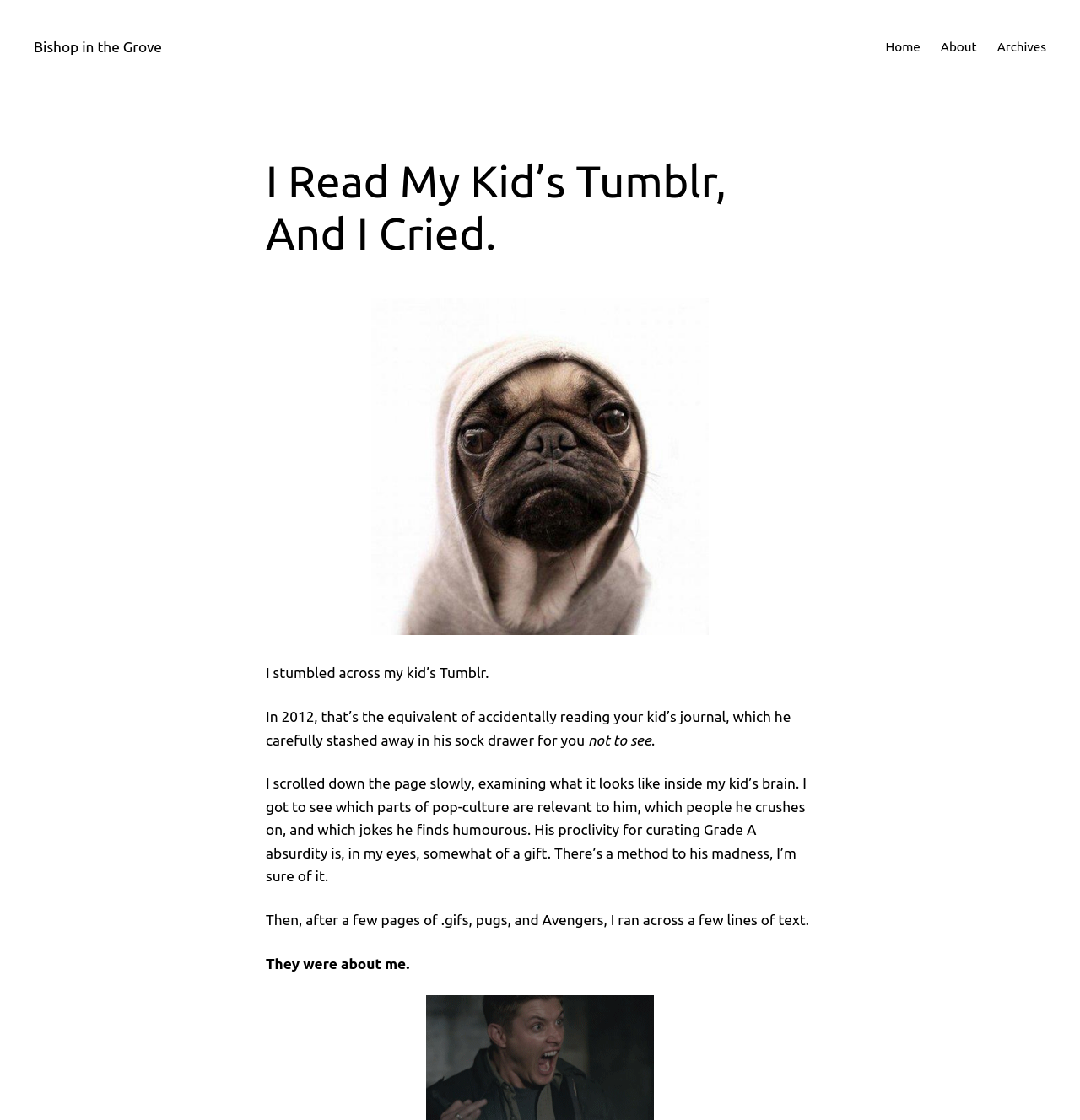Given the following UI element description: "Bishop in the Grove", find the bounding box coordinates in the webpage screenshot.

[0.031, 0.034, 0.15, 0.049]